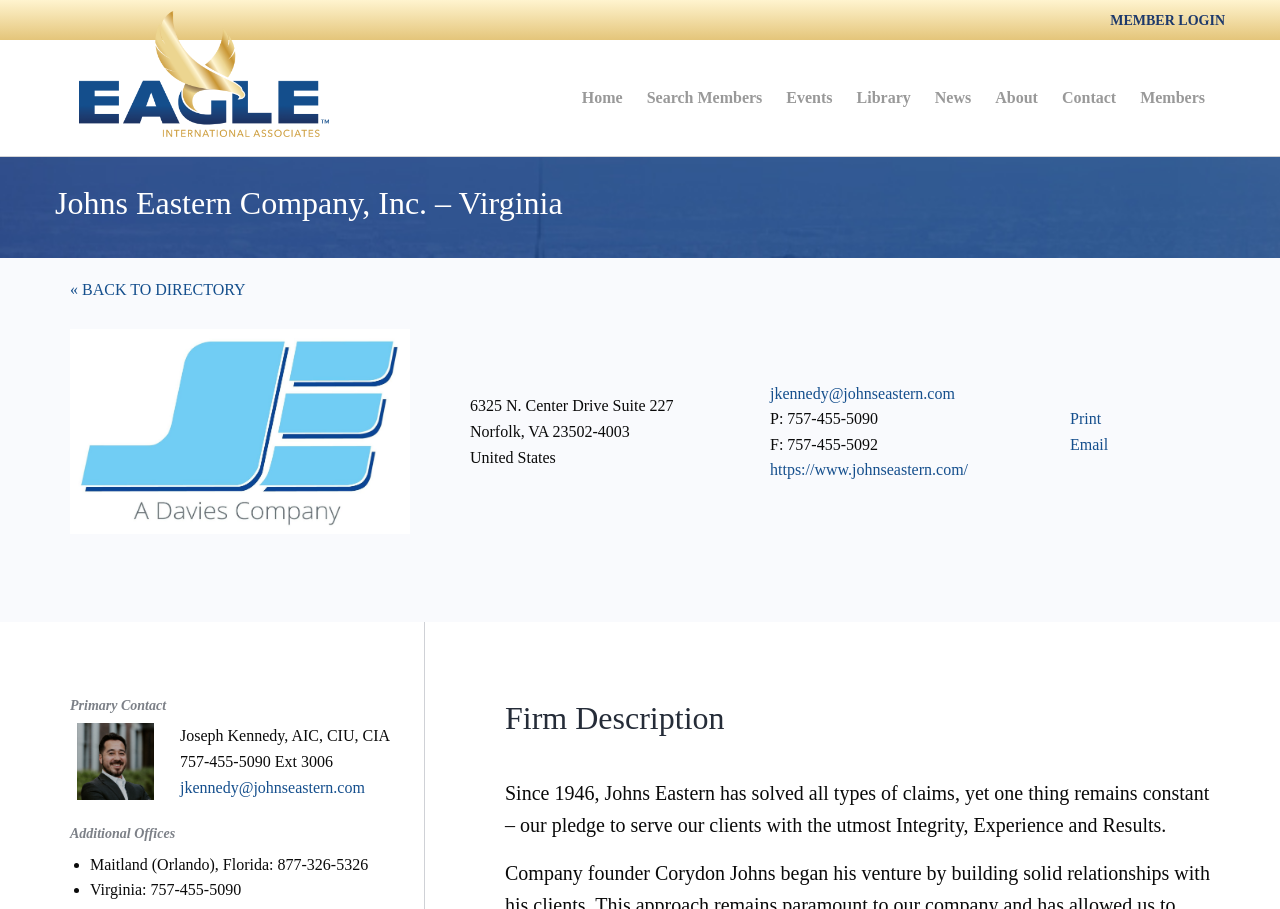Determine the bounding box coordinates of the area to click in order to meet this instruction: "Visit Home page".

[0.445, 0.087, 0.496, 0.129]